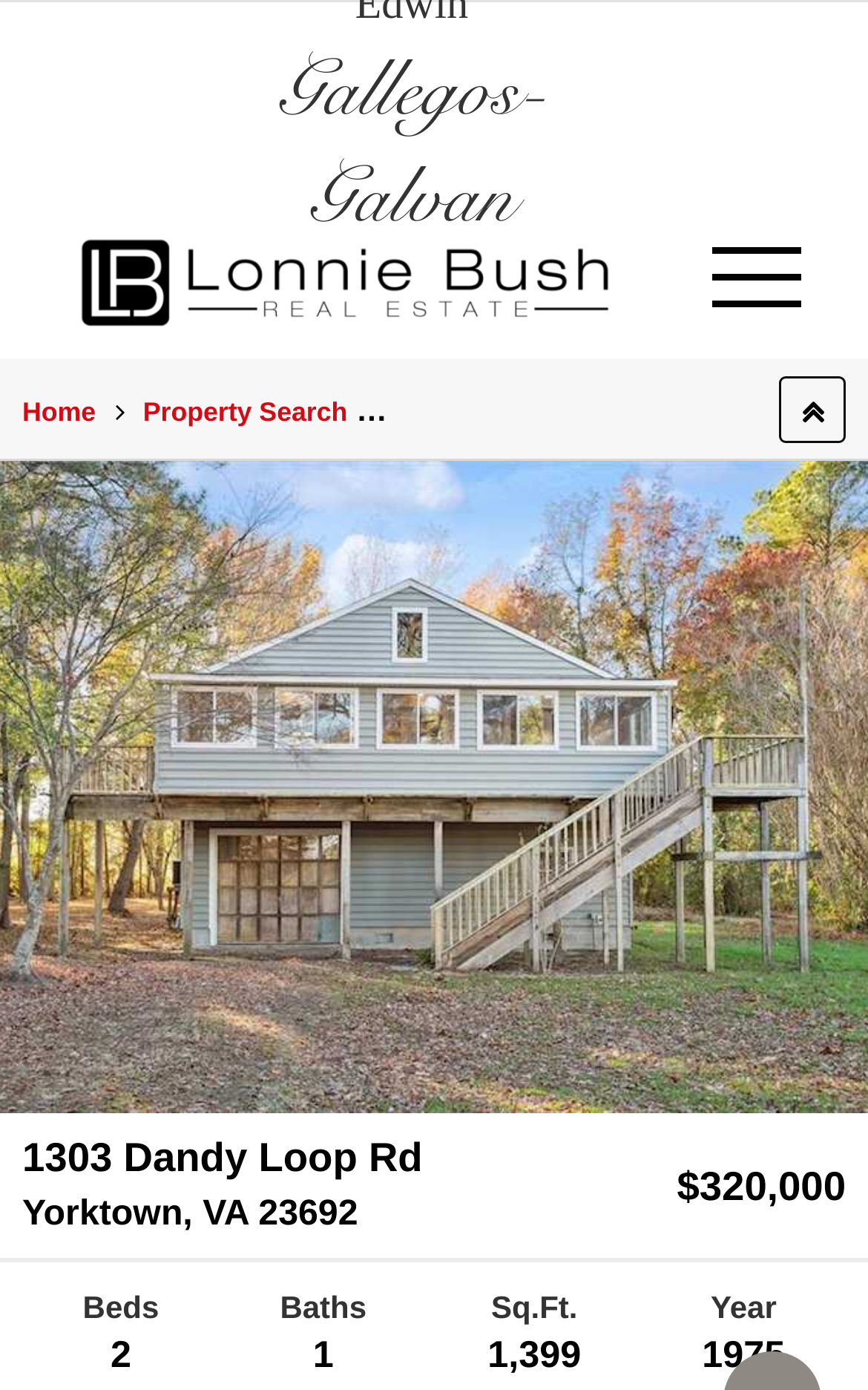Extract the bounding box for the UI element that matches this description: "alt="The Real Estate Group"".

[0.09, 0.146, 0.705, 0.258]